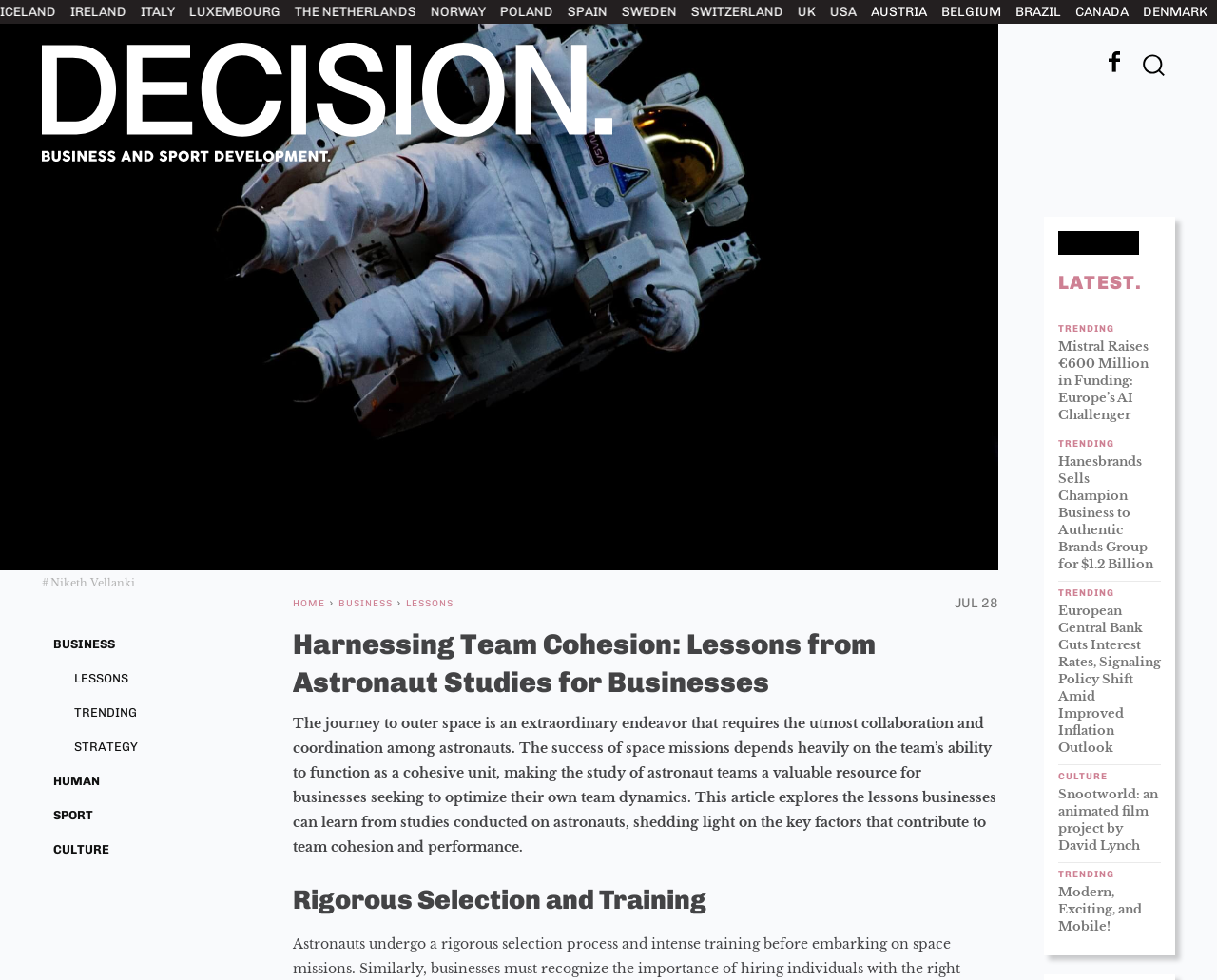Please pinpoint the bounding box coordinates for the region I should click to adhere to this instruction: "Read the article 'Harnessing Team Cohesion: Lessons from Astronaut Studies for Businesses'".

[0.24, 0.639, 0.82, 0.716]